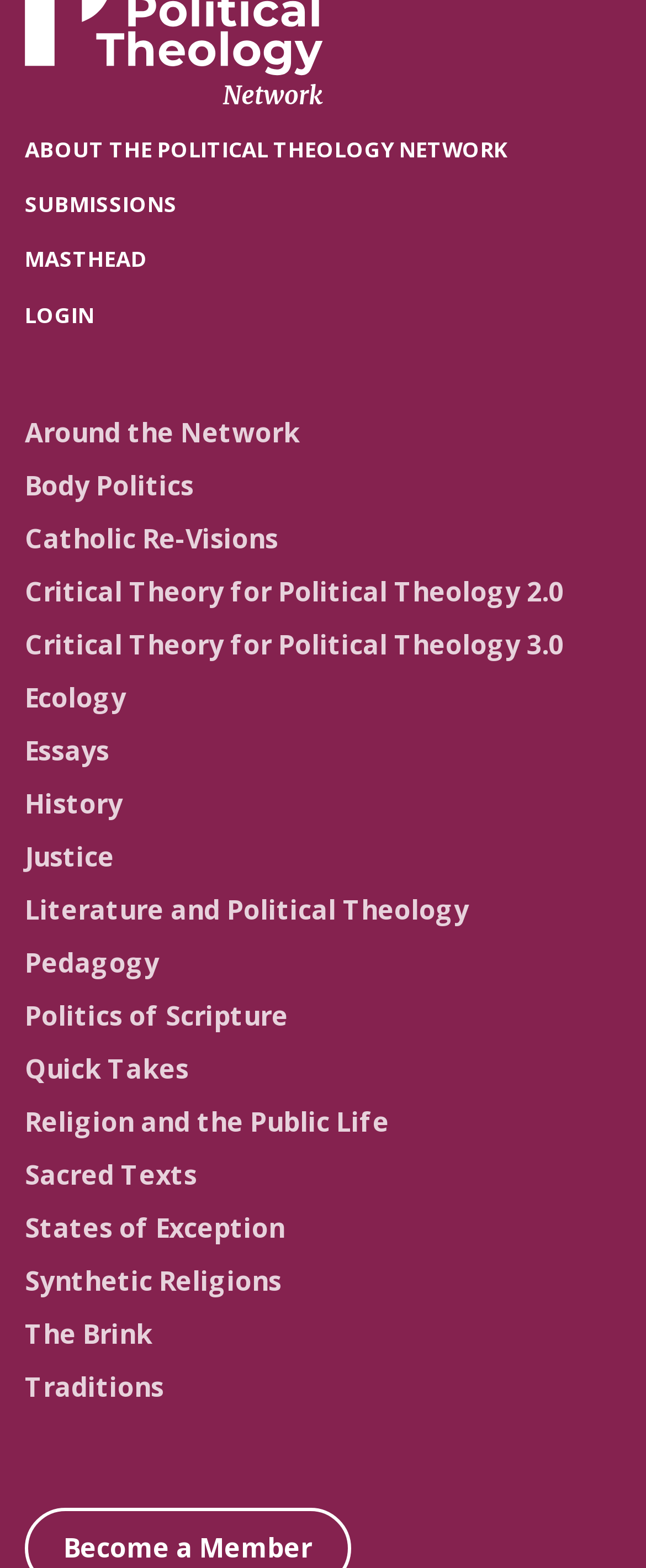Identify the bounding box coordinates of the region I need to click to complete this instruction: "learn about the traditions".

[0.038, 0.872, 0.254, 0.896]